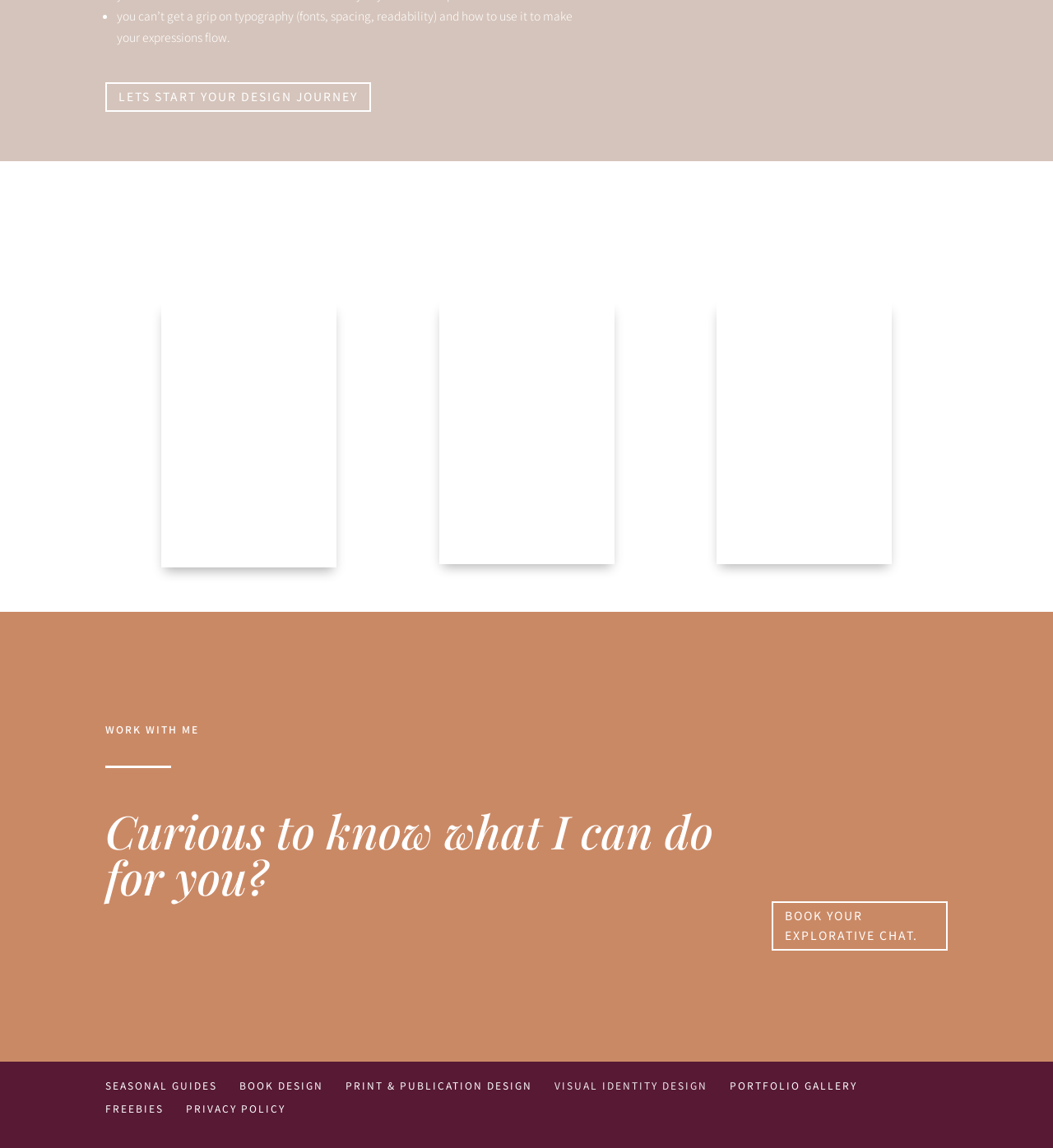Please determine the bounding box coordinates of the section I need to click to accomplish this instruction: "Click on PHP".

None